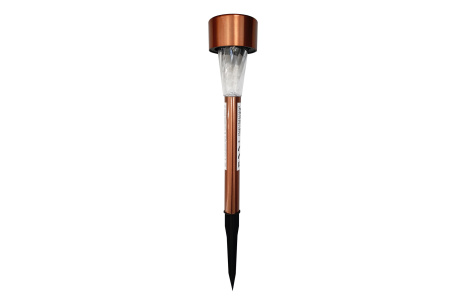What is the purpose of the solar panel?
Kindly give a detailed and elaborate answer to the question.

The solar panel situated at the top of the lamp is designed to harness sunlight during the day, which is then used to provide energy-efficient lighting after dark, making it an environmentally friendly option.